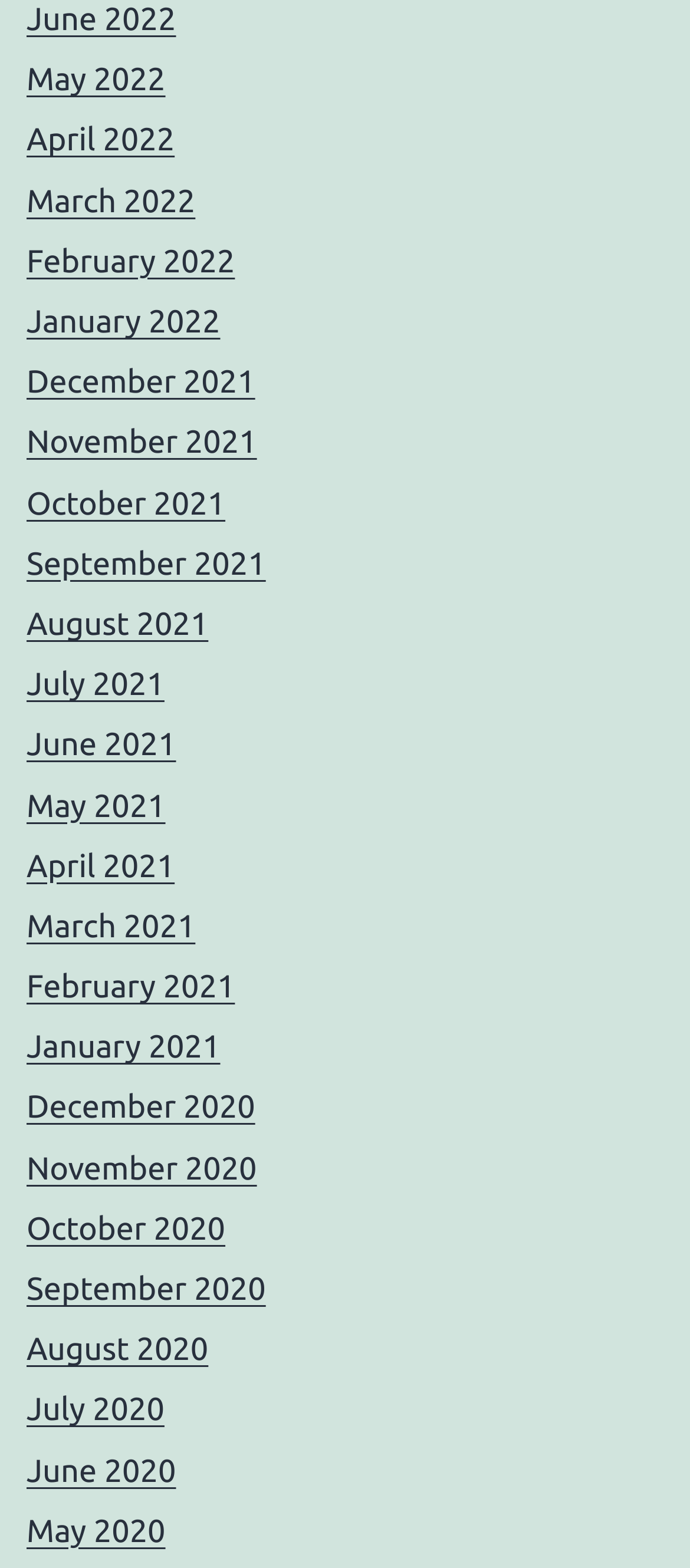How many months are listed in 2021?
Refer to the image and offer an in-depth and detailed answer to the question.

I counted the number of links with '2021' in their text and found that there are 12 months listed in 2021, from January 2021 to December 2021.